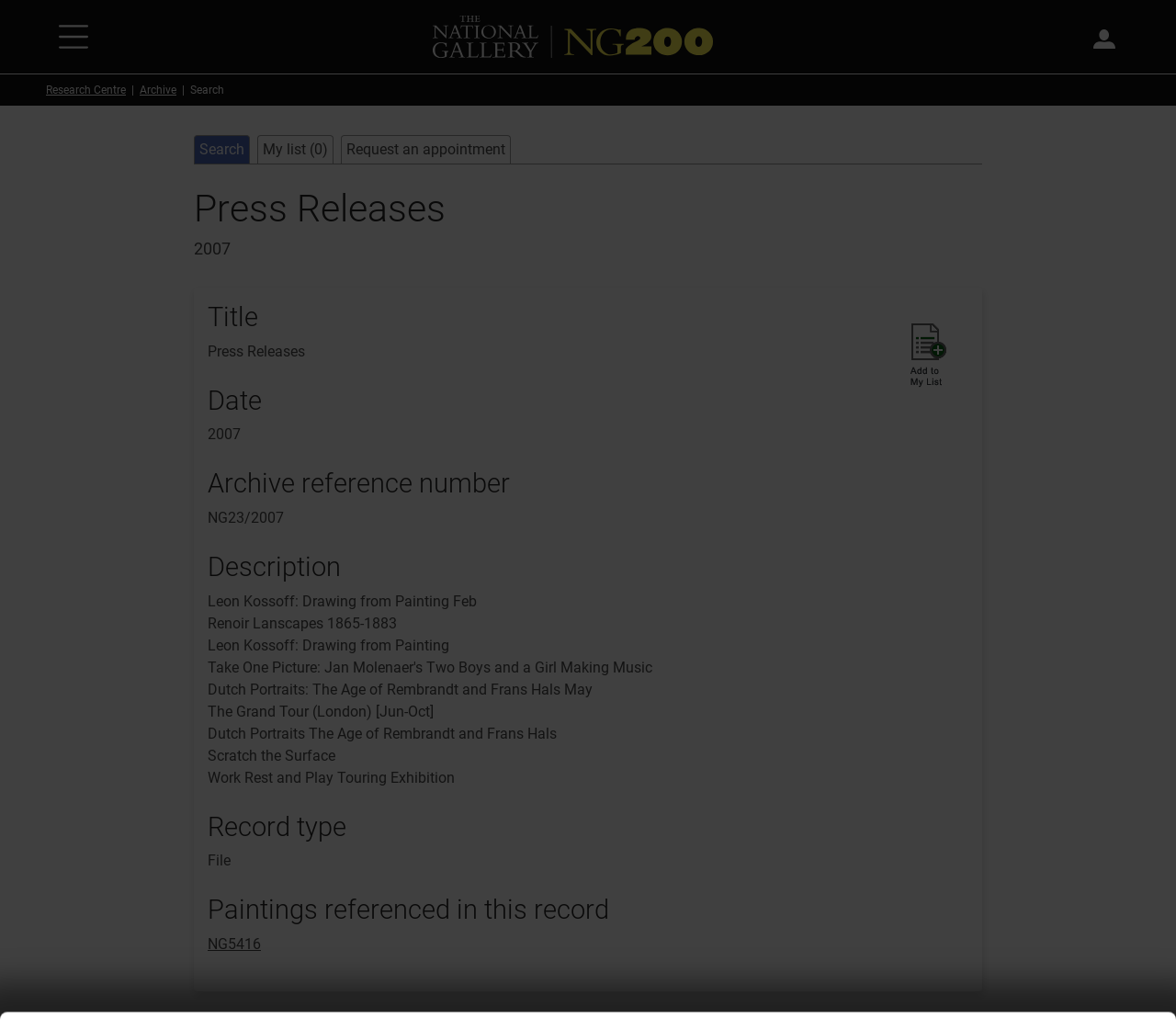What is the name of the research centre? Analyze the screenshot and reply with just one word or a short phrase.

National Gallery